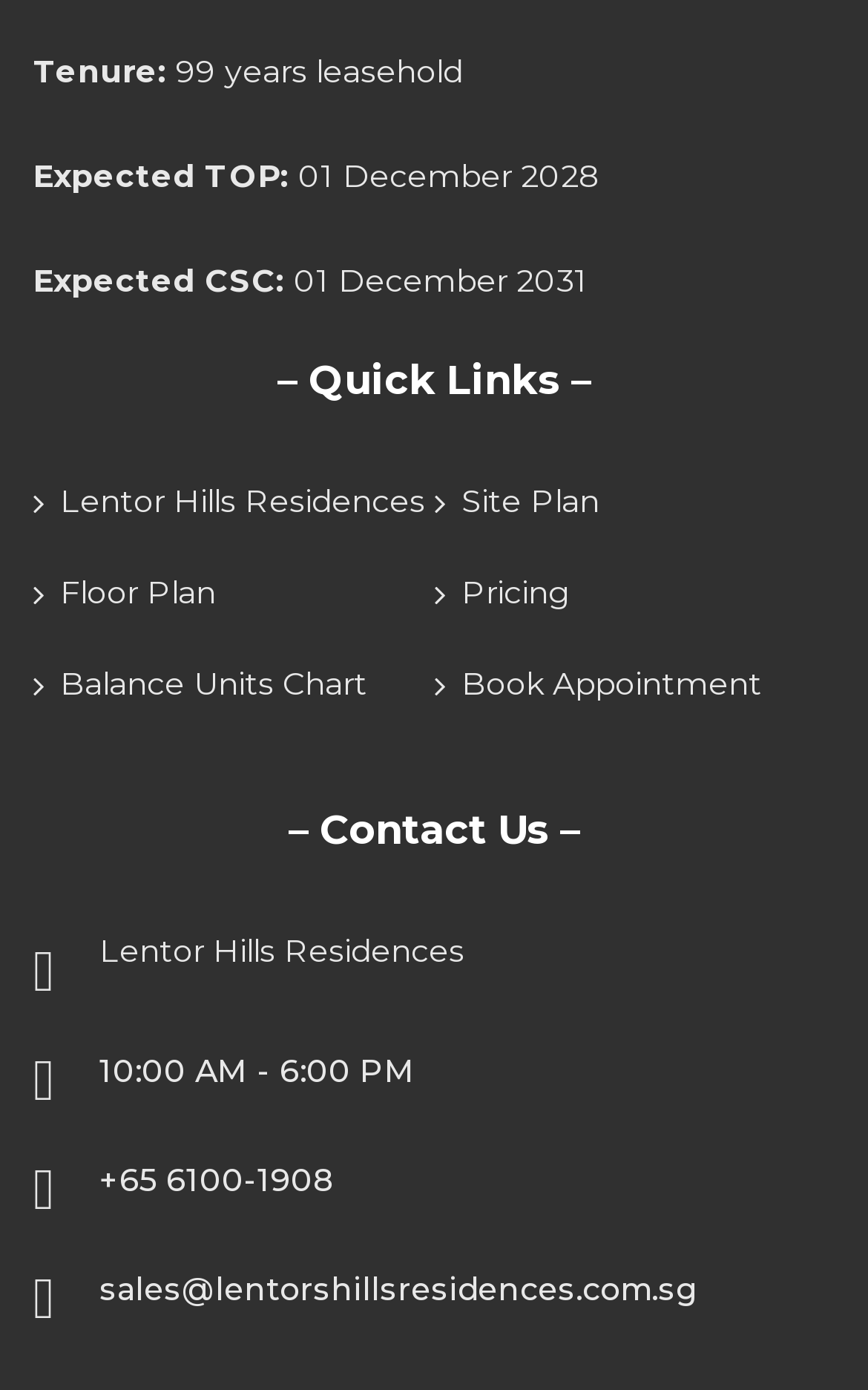From the screenshot, find the bounding box of the UI element matching this description: "Balance Units Chart". Supply the bounding box coordinates in the form [left, top, right, bottom], each a float between 0 and 1.

[0.038, 0.46, 0.491, 0.526]